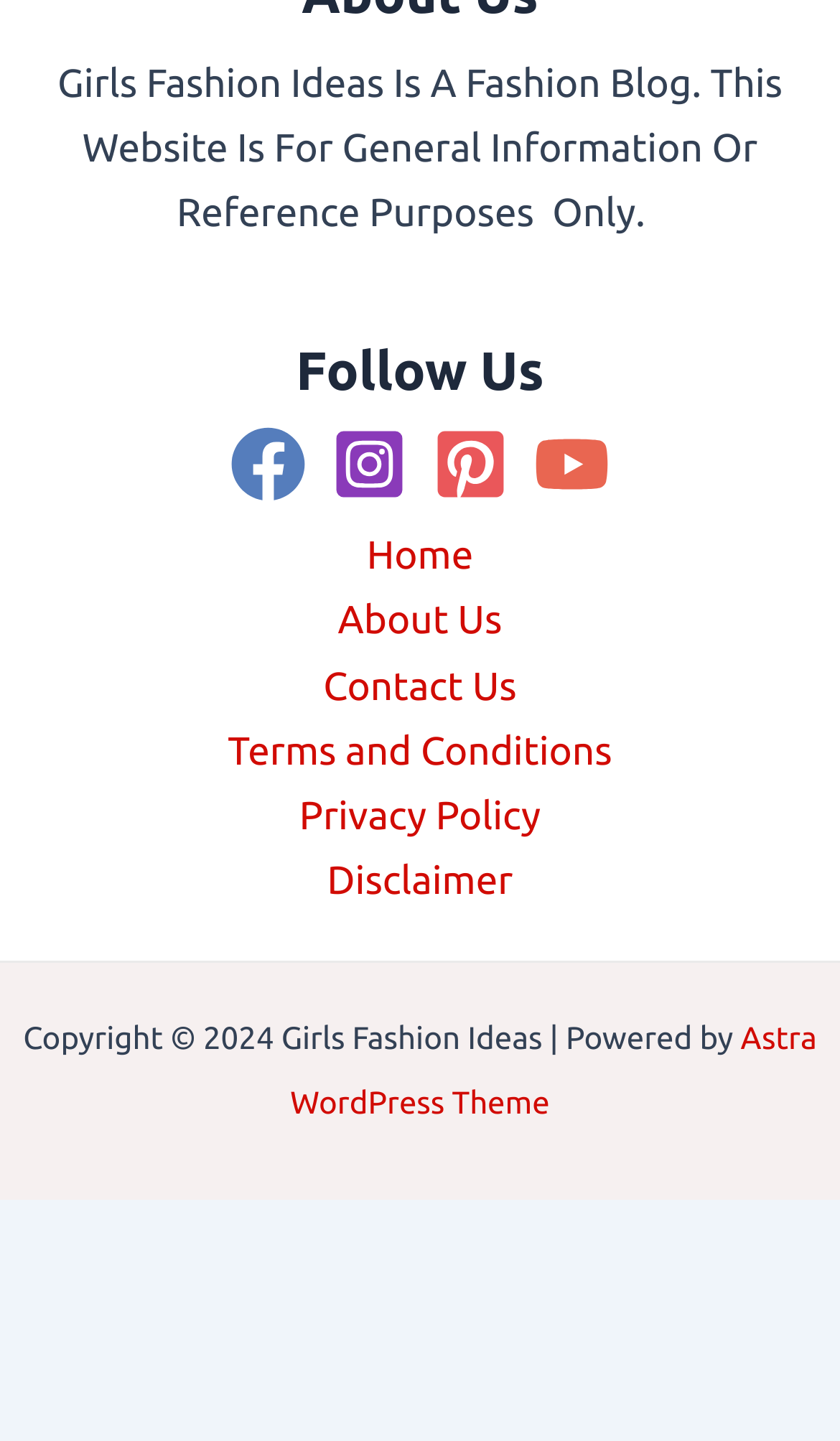Please locate the clickable area by providing the bounding box coordinates to follow this instruction: "Follow us on Facebook".

[0.274, 0.297, 0.364, 0.349]